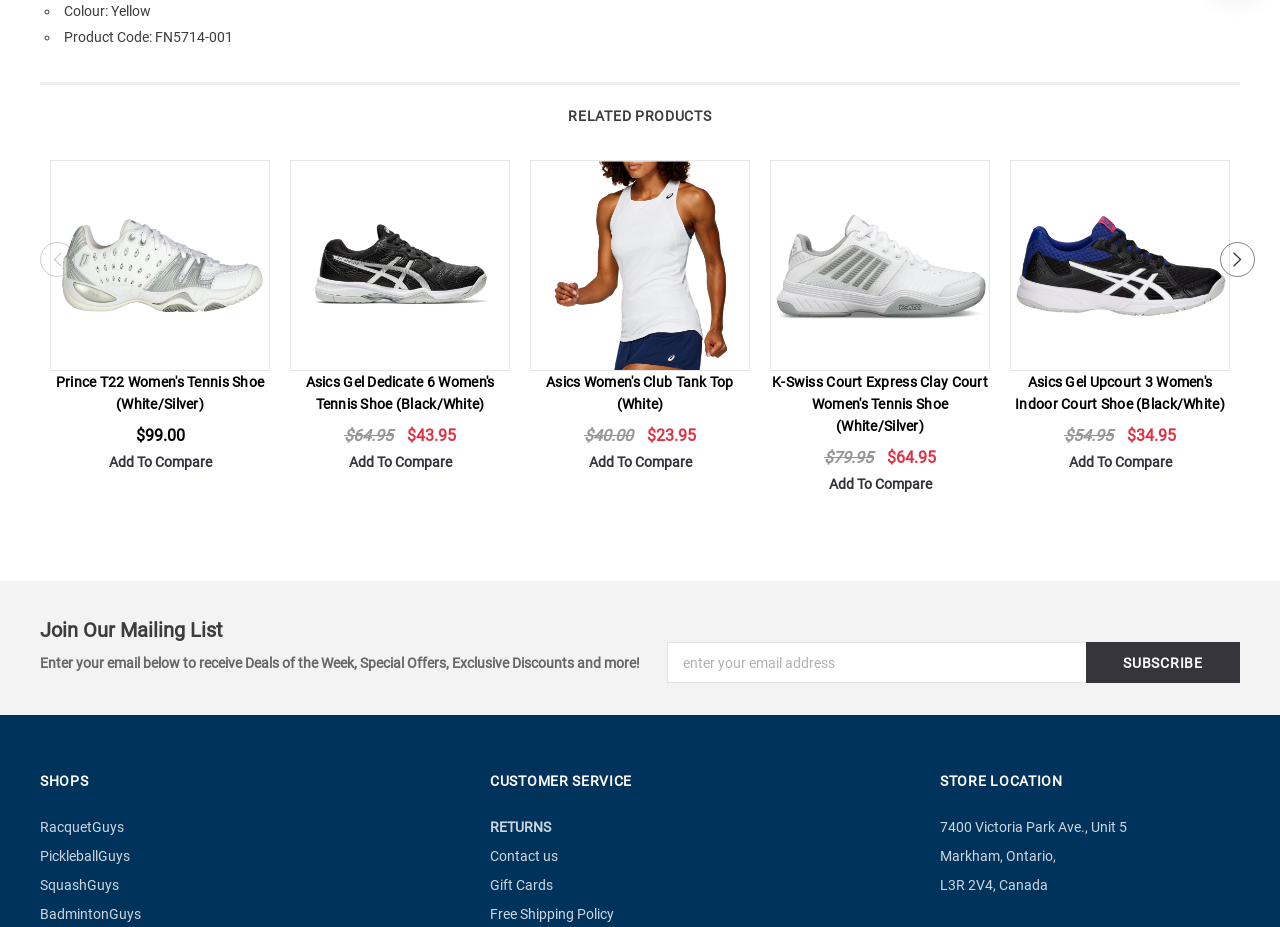Locate the bounding box coordinates of the area that needs to be clicked to fulfill the following instruction: "Check returns policy". The coordinates should be in the format of four float numbers between 0 and 1, namely [left, top, right, bottom].

[0.383, 0.883, 0.43, 0.9]